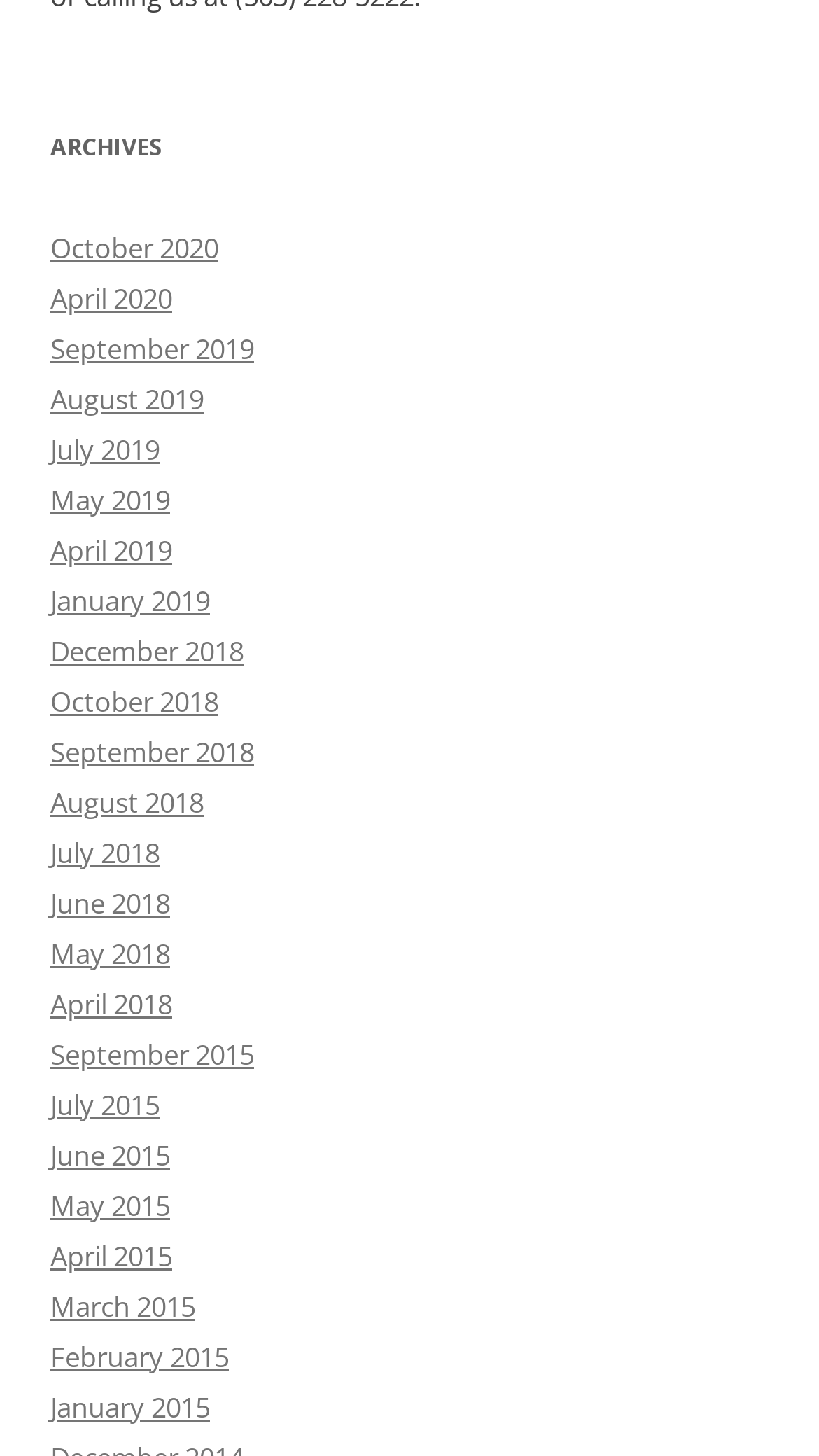Show the bounding box coordinates for the HTML element described as: "April 2018".

[0.062, 0.676, 0.21, 0.702]